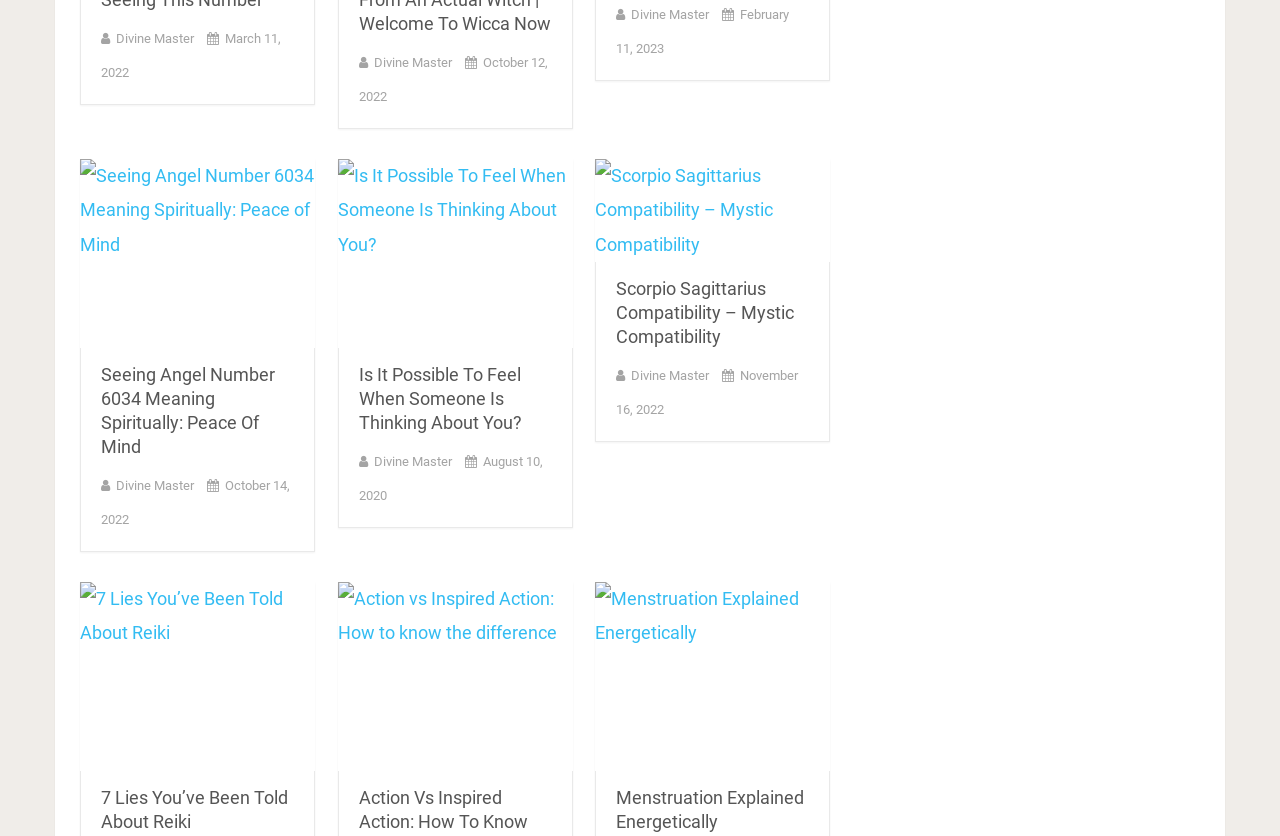Can you pinpoint the bounding box coordinates for the clickable element required for this instruction: "View the article about 7 lies you've been told about Reiki"? The coordinates should be four float numbers between 0 and 1, i.e., [left, top, right, bottom].

[0.062, 0.696, 0.246, 0.922]